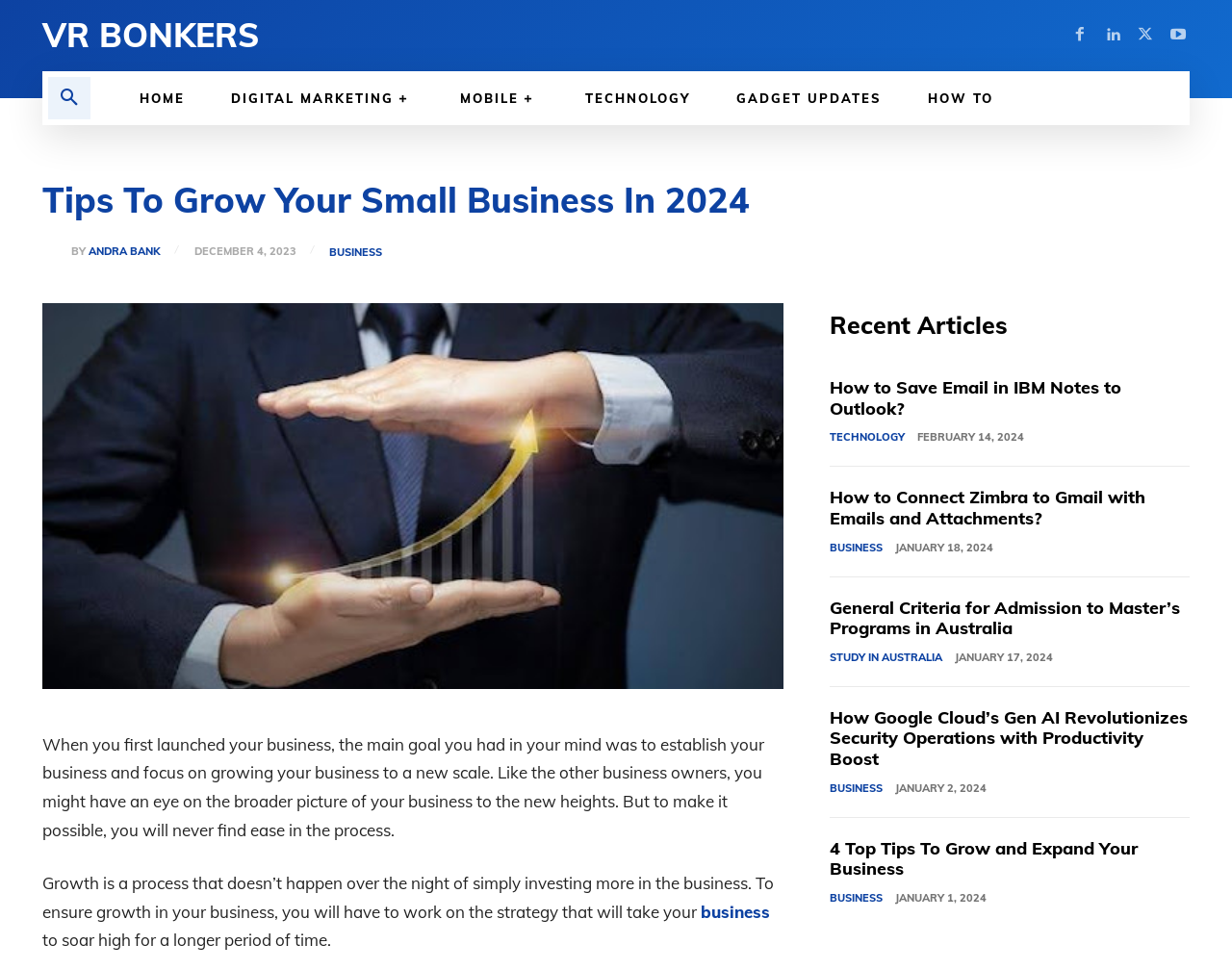What is required to ensure growth in a business?
From the image, provide a succinct answer in one word or a short phrase.

working on a strategy